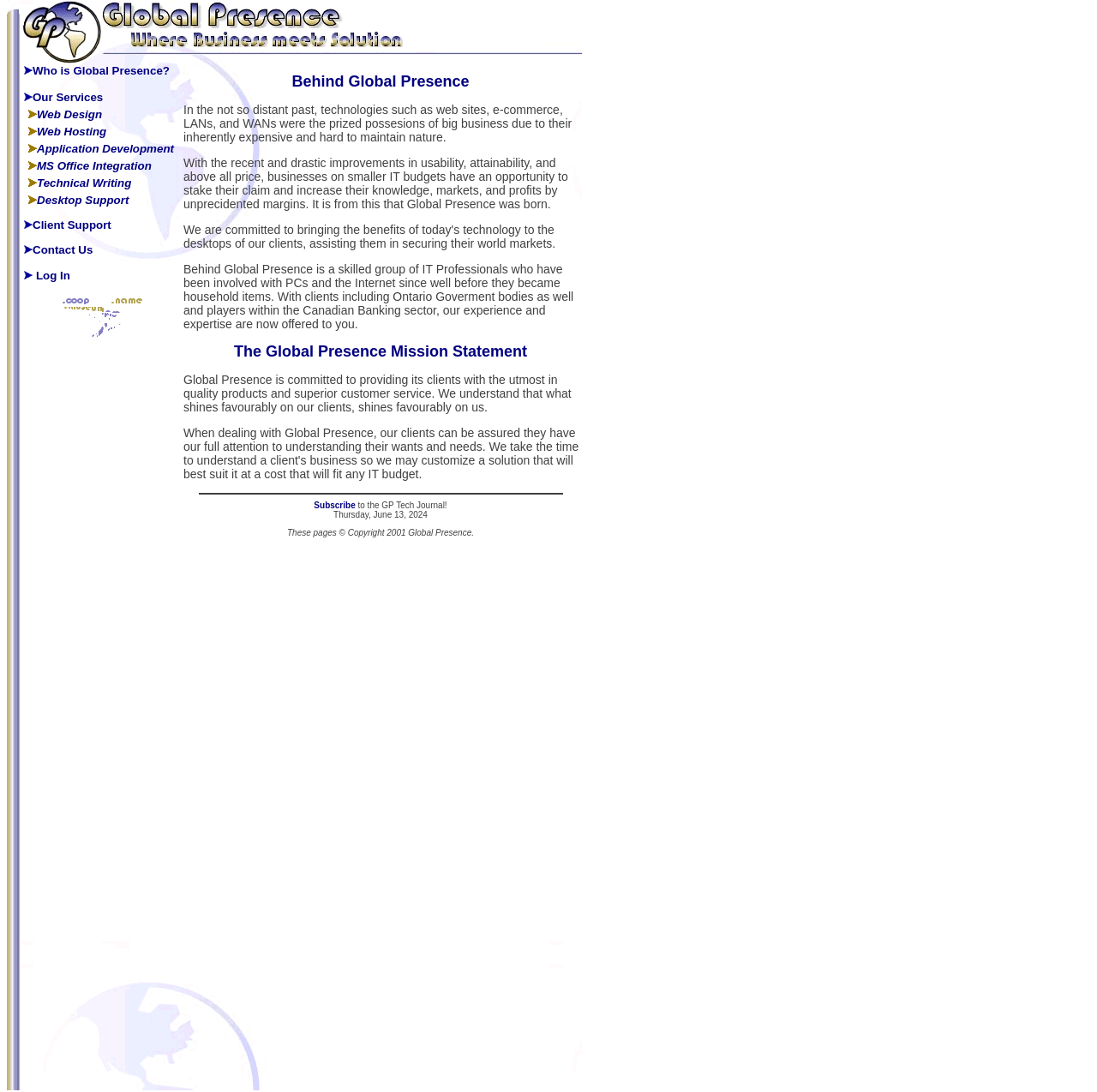Locate the bounding box coordinates of the area you need to click to fulfill this instruction: 'Click Web Design'. The coordinates must be in the form of four float numbers ranging from 0 to 1: [left, top, right, bottom].

[0.034, 0.099, 0.093, 0.111]